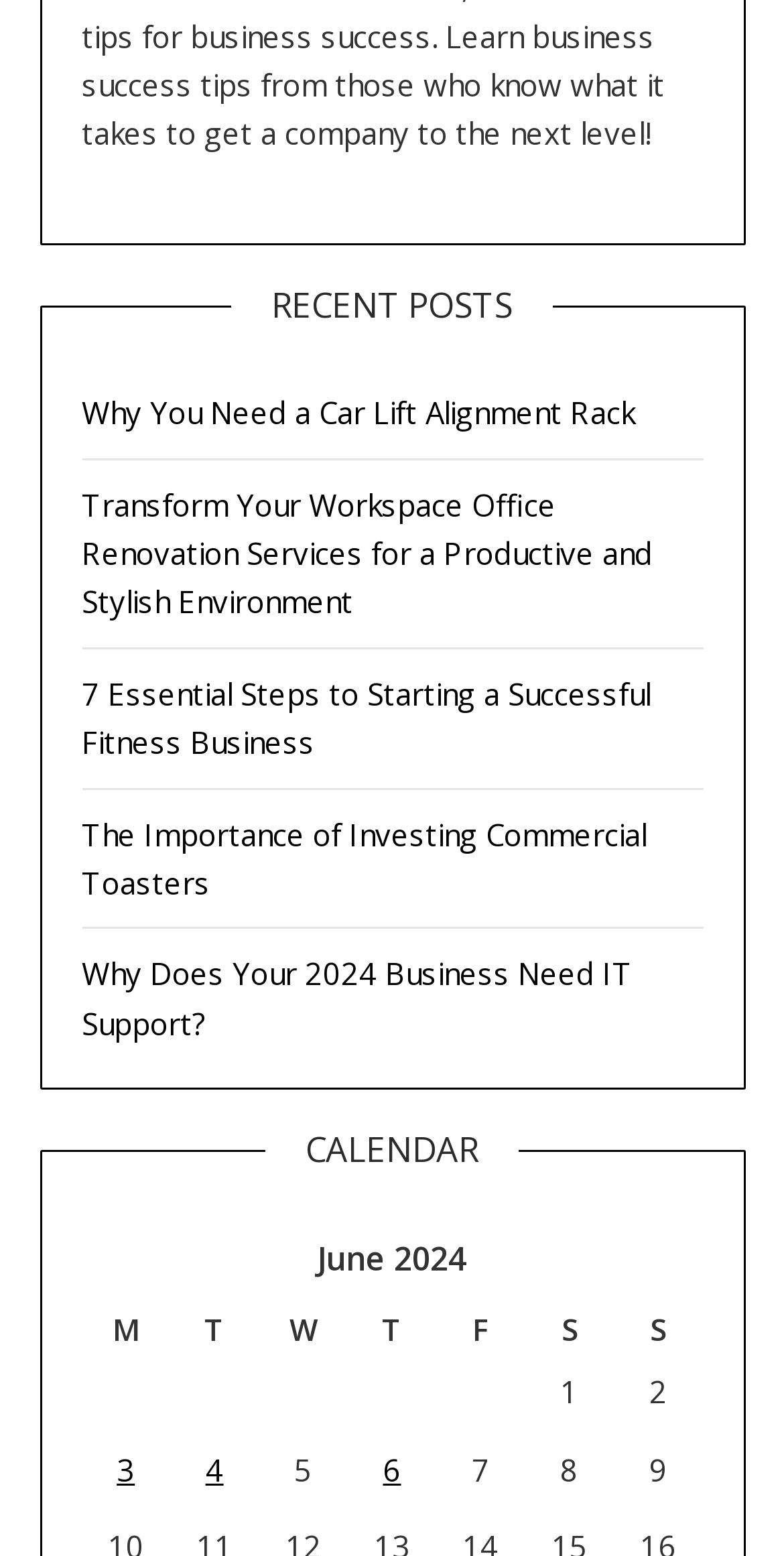Based on the image, provide a detailed and complete answer to the question: 
What is the purpose of the 'CALENDAR' section?

The 'CALENDAR' section appears to be a calendar view of posts, with each row representing a date and each column representing a day of the week, allowing users to view posts by date.